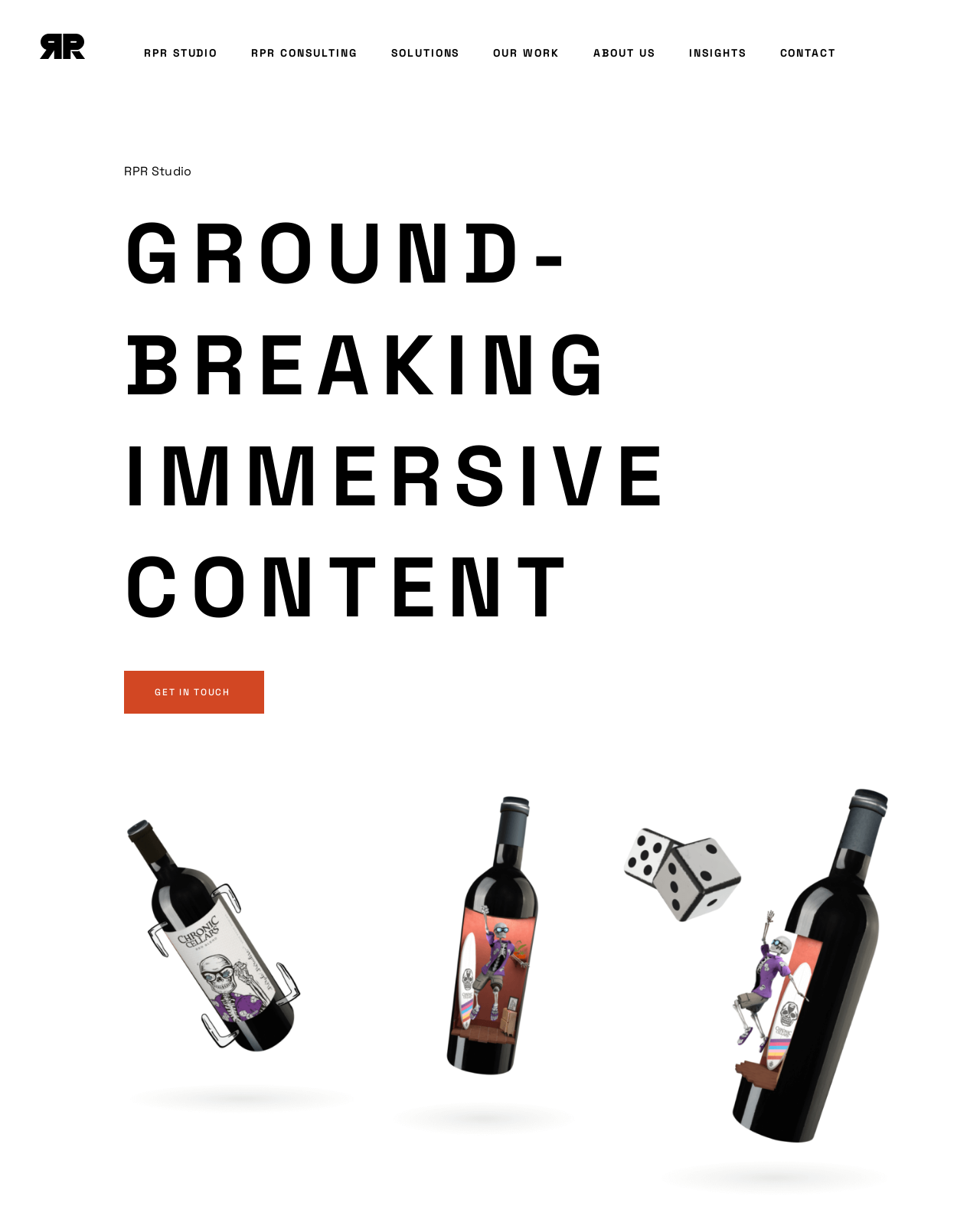Extract the bounding box coordinates for the HTML element that matches this description: "RPR Consulting". The coordinates should be four float numbers between 0 and 1, i.e., [left, top, right, bottom].

[0.257, 0.037, 0.365, 0.049]